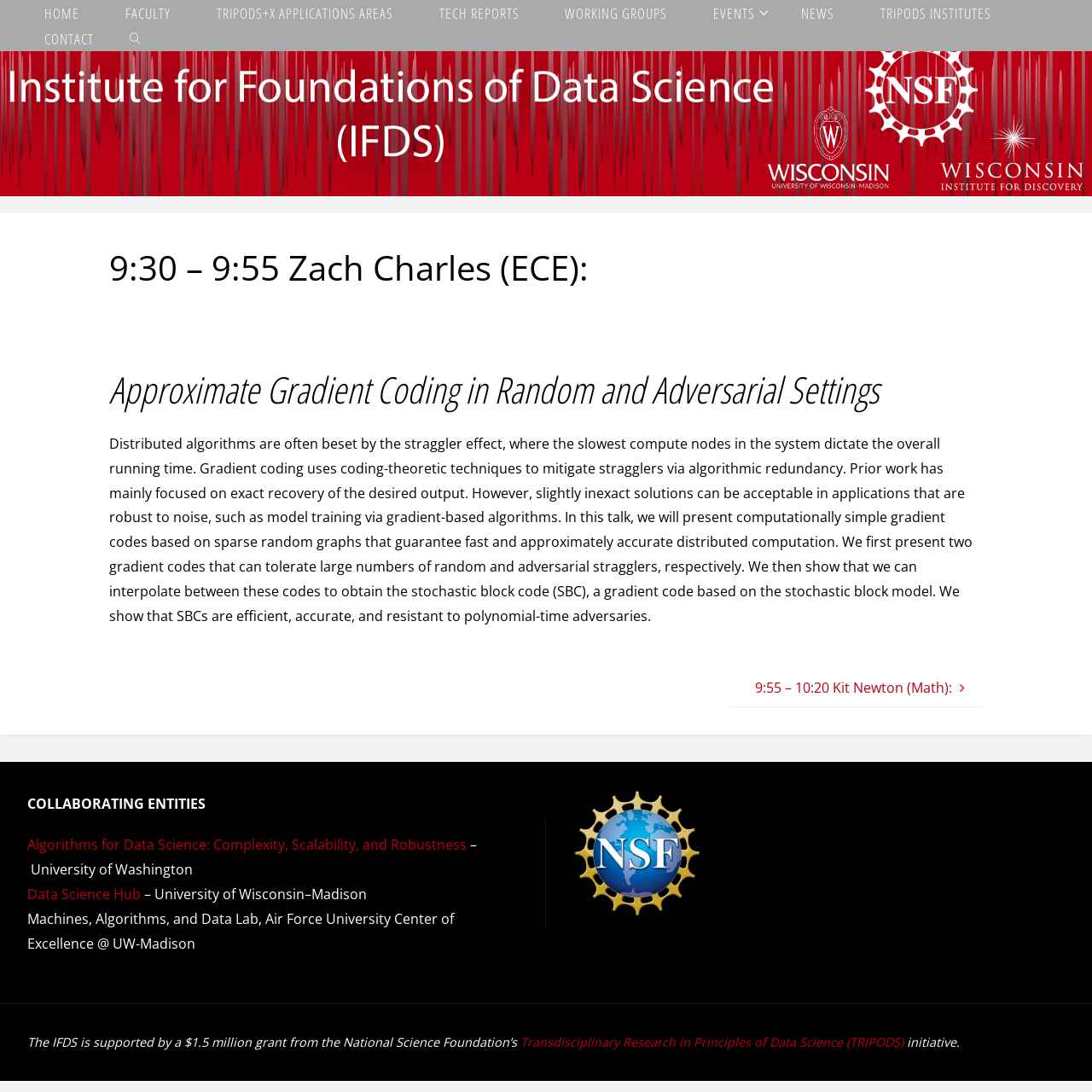What is the name of the initiative supported by a $1.5 million grant?
Provide a short answer using one word or a brief phrase based on the image.

TRIPODS